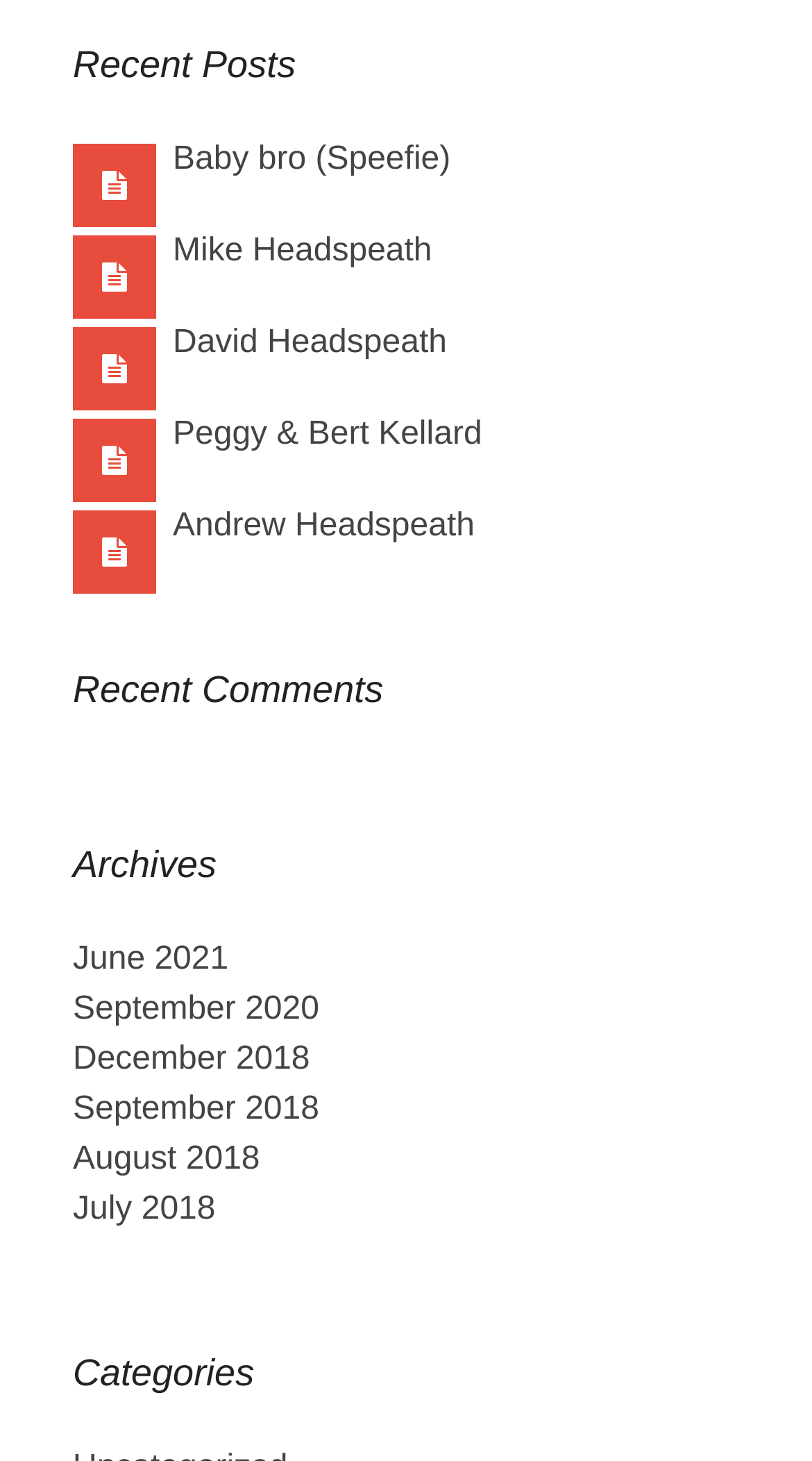Locate the bounding box coordinates of the item that should be clicked to fulfill the instruction: "visit Baby bro's page".

[0.213, 0.097, 0.555, 0.121]